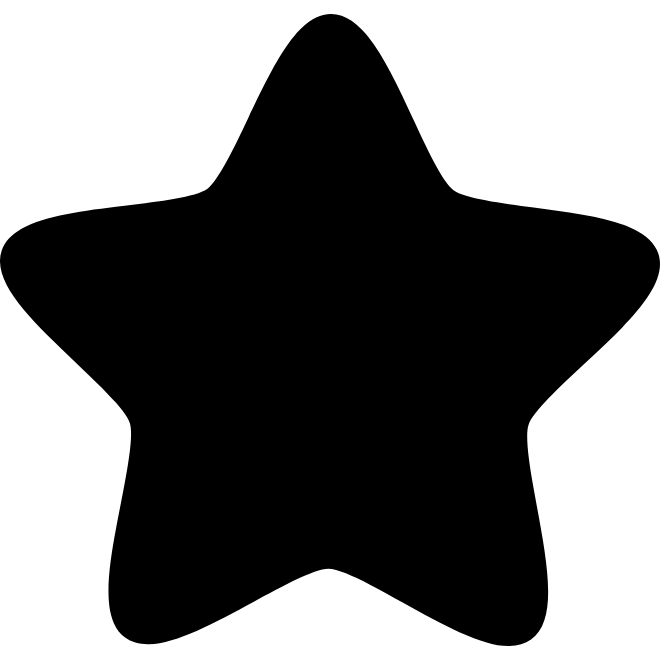Based on the image, provide a detailed and complete answer to the question: 
What does the star symbolize?

The star design can symbolize various concepts, such as excellence, achievement, or recognition, making it an ideal motif for applications in graphics, design, or awards, due to its simplicity and iconic status.